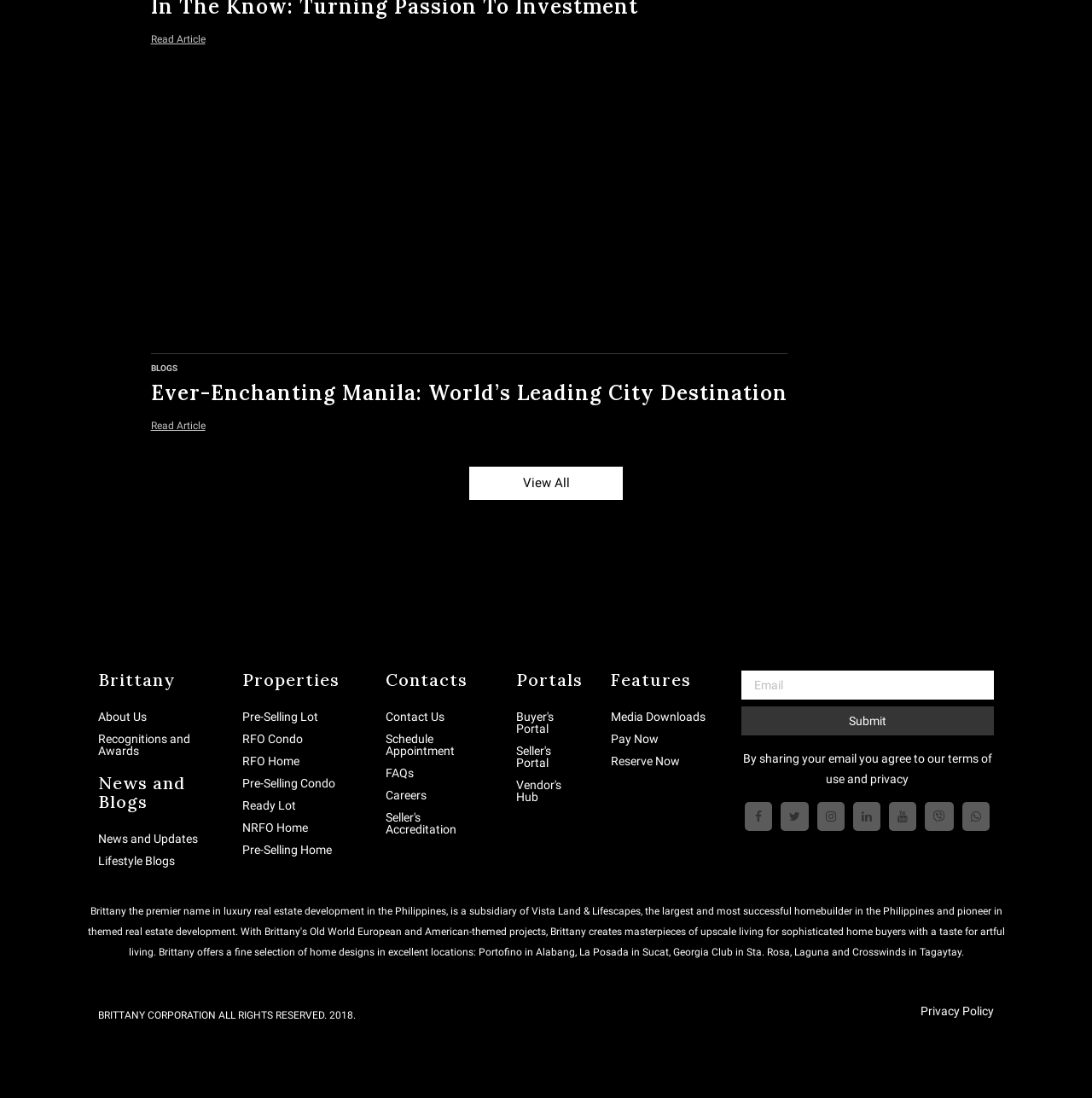Is there a section for news and updates on the webpage?
Using the visual information, respond with a single word or phrase.

Yes